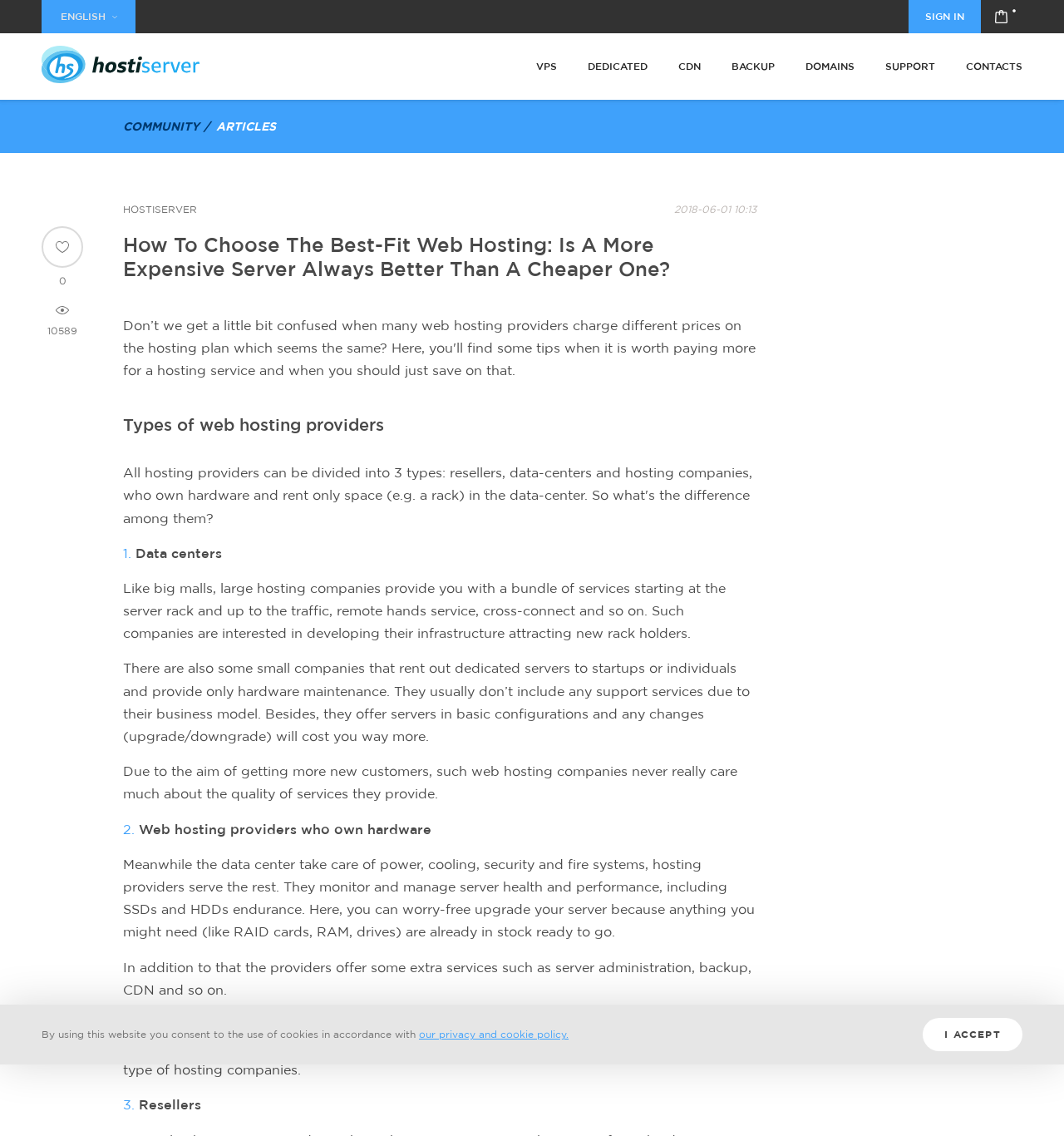Can you specify the bounding box coordinates of the area that needs to be clicked to fulfill the following instruction: "Check the 'SUPPORT' page"?

[0.832, 0.029, 0.879, 0.088]